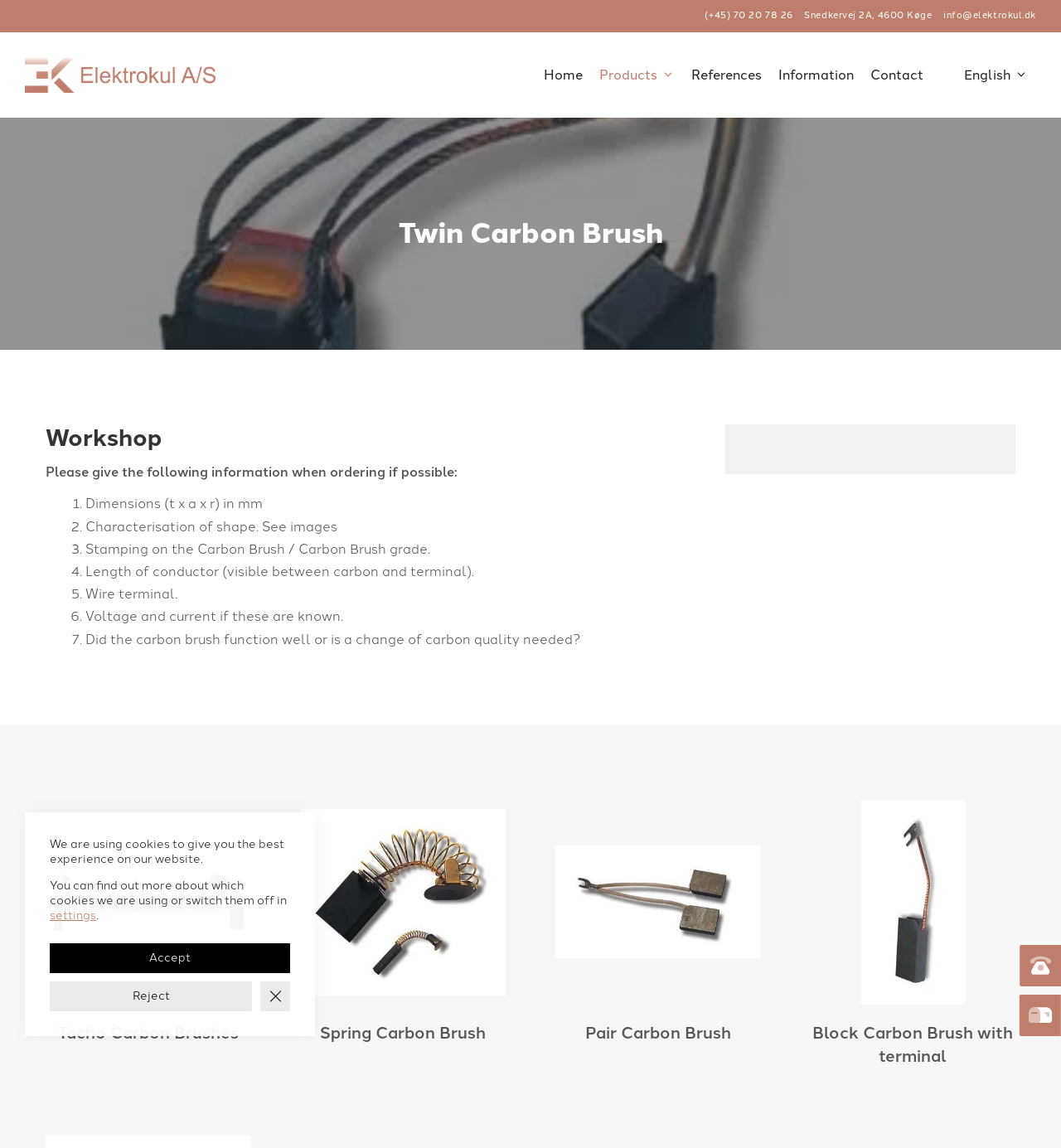Please locate the bounding box coordinates of the element that should be clicked to achieve the given instruction: "View information about Twin Carbon Brush".

[0.227, 0.189, 0.773, 0.218]